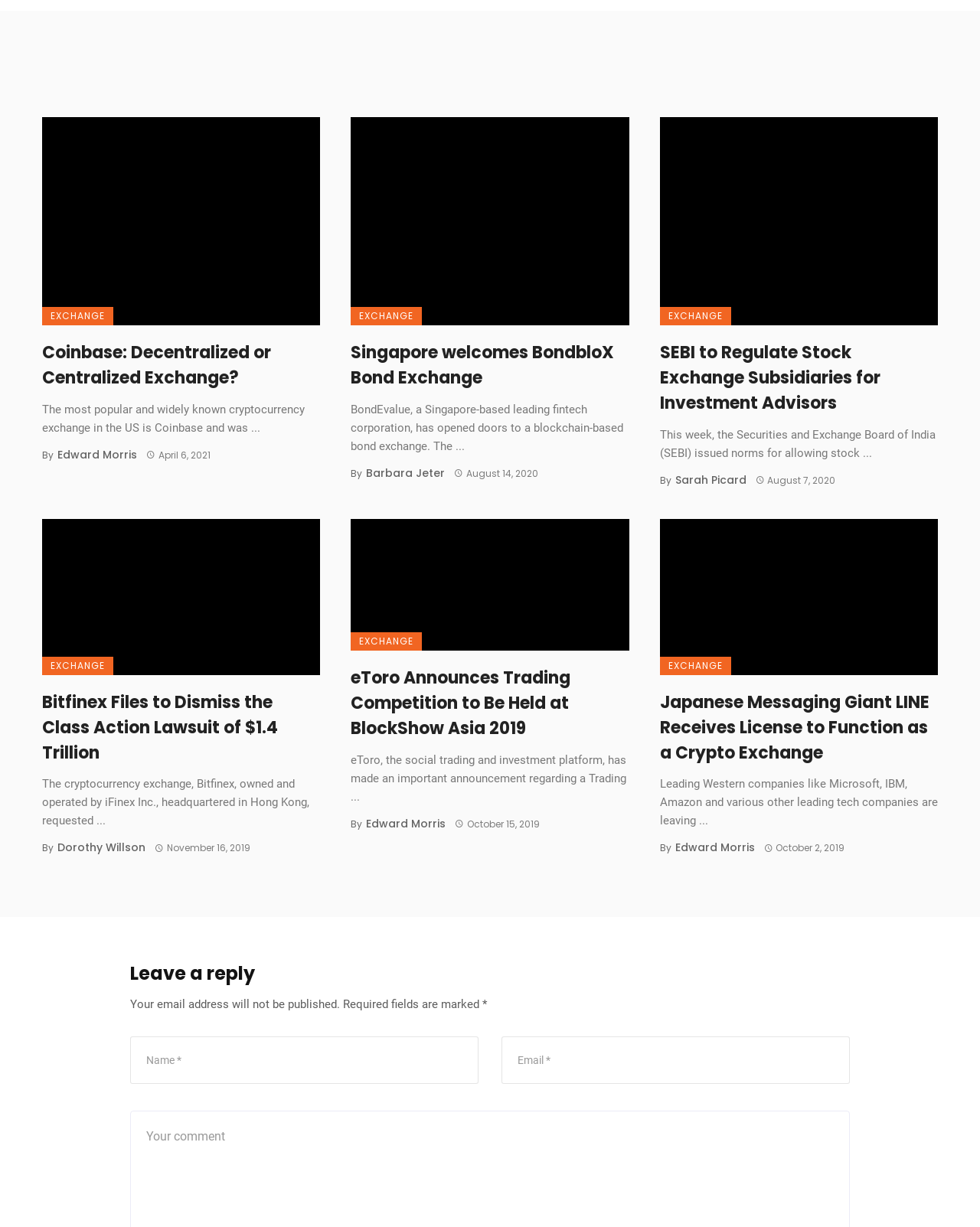Who is the author of the second article?
From the image, respond using a single word or phrase.

Barbara Jeter